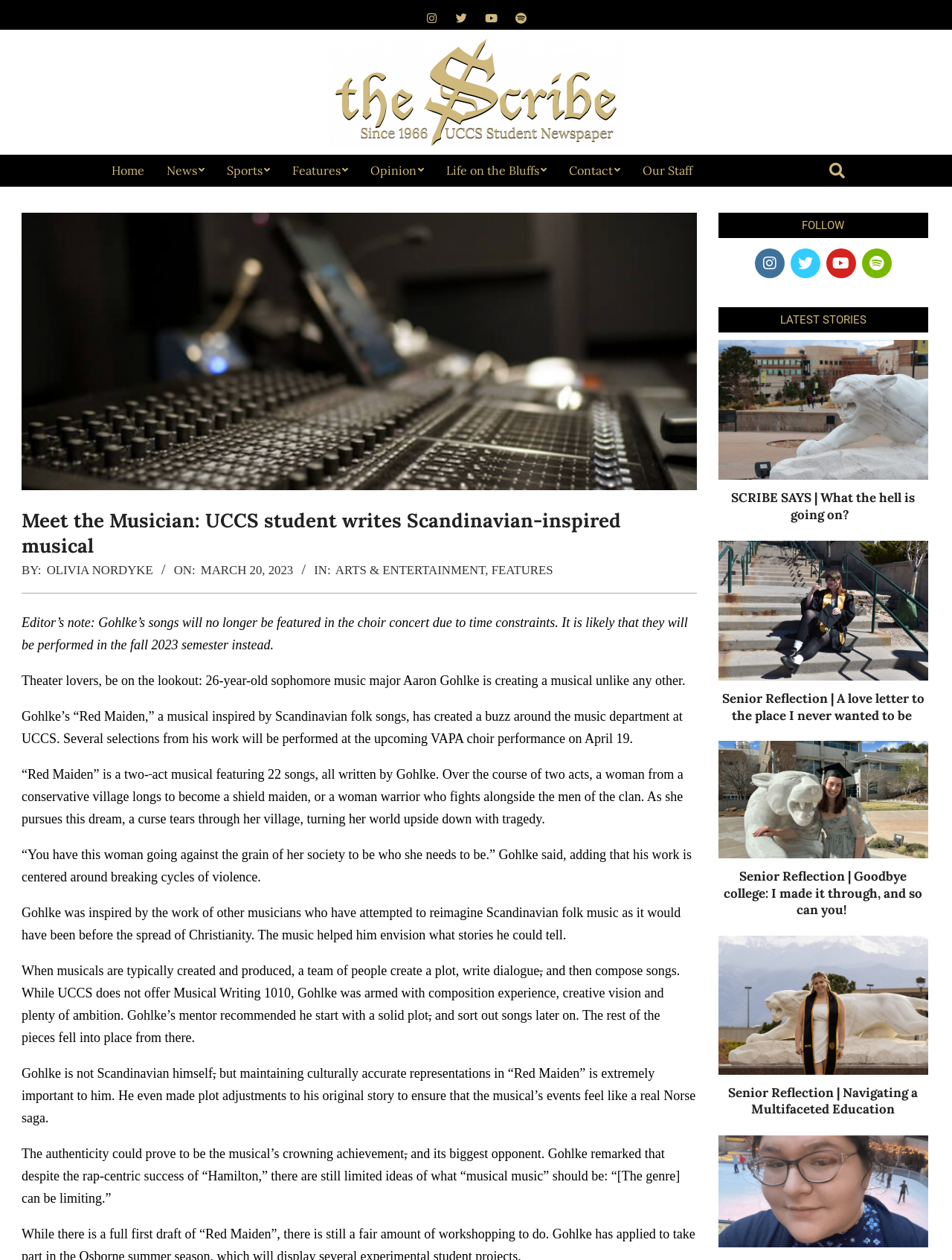What is the name of the publication where this article is published?
Respond to the question with a well-detailed and thorough answer.

The answer can be found in the top-left corner of the webpage, where the logo and name of the publication 'The Scribe' are displayed.